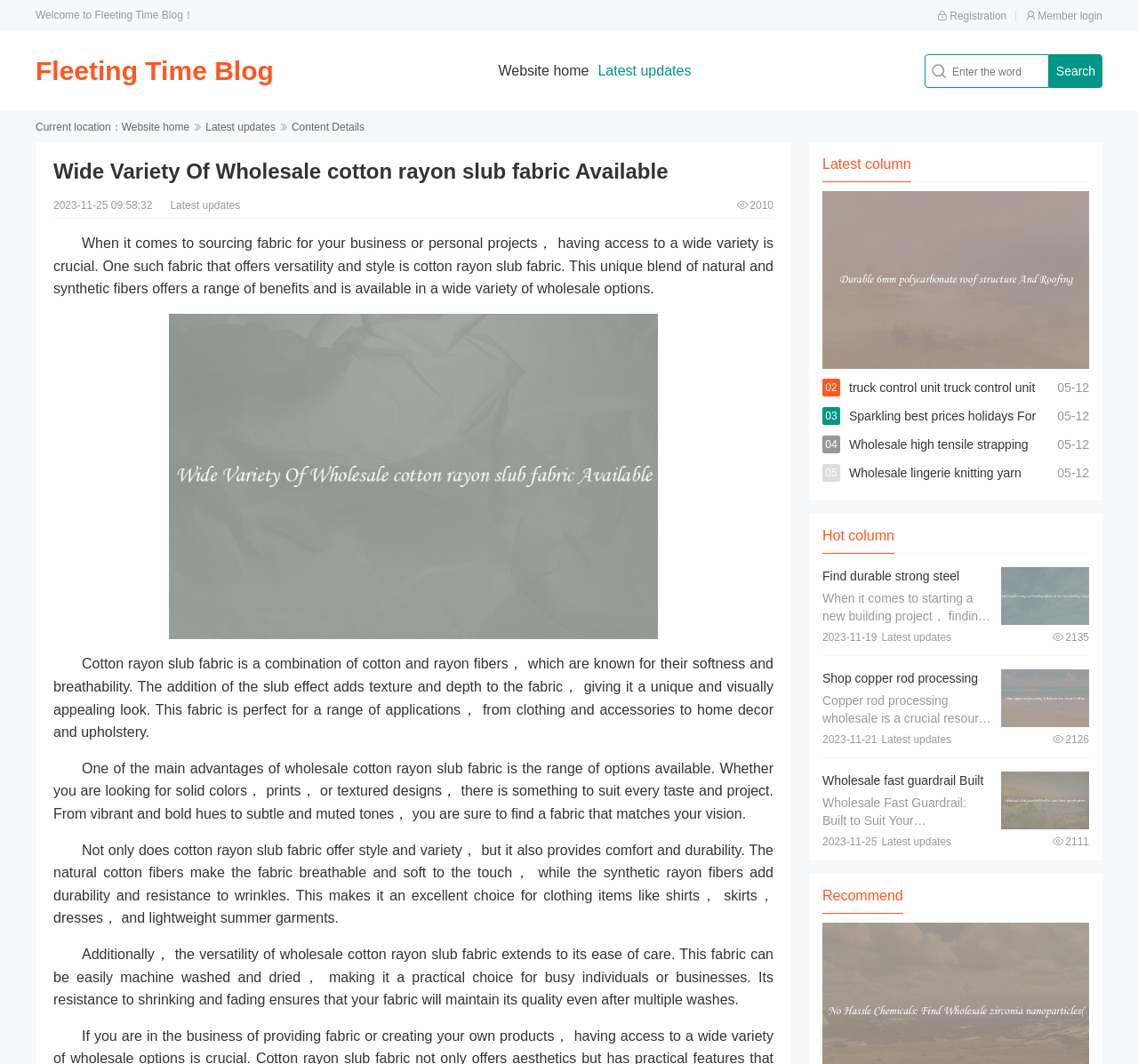Extract the main heading text from the webpage.

Wide Variety Of Wholesale cotton rayon slub fabric Available